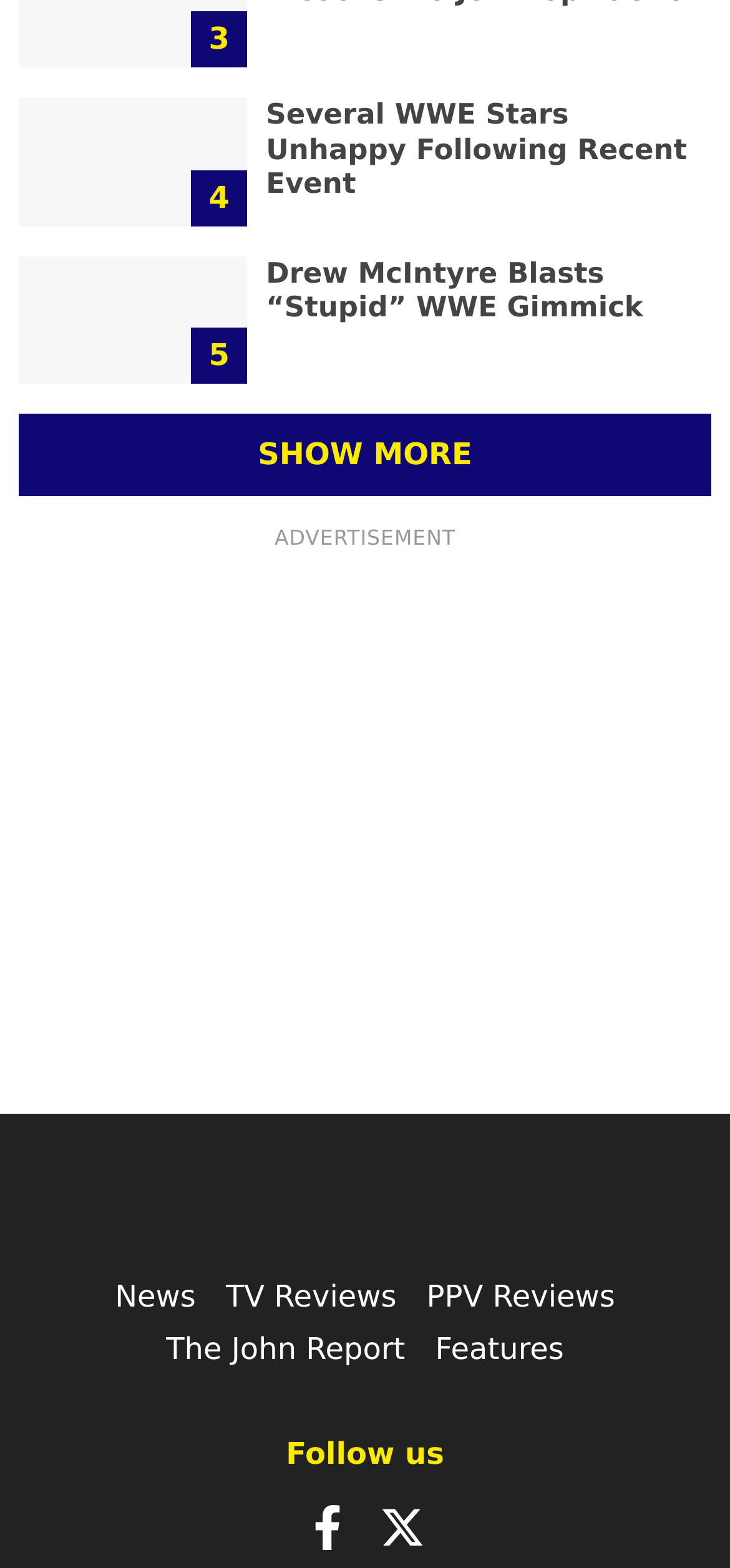Determine the bounding box coordinates of the area to click in order to meet this instruction: "Read the news article 'Several WWE Stars Unhappy Following Recent Event'".

[0.364, 0.062, 0.941, 0.128]